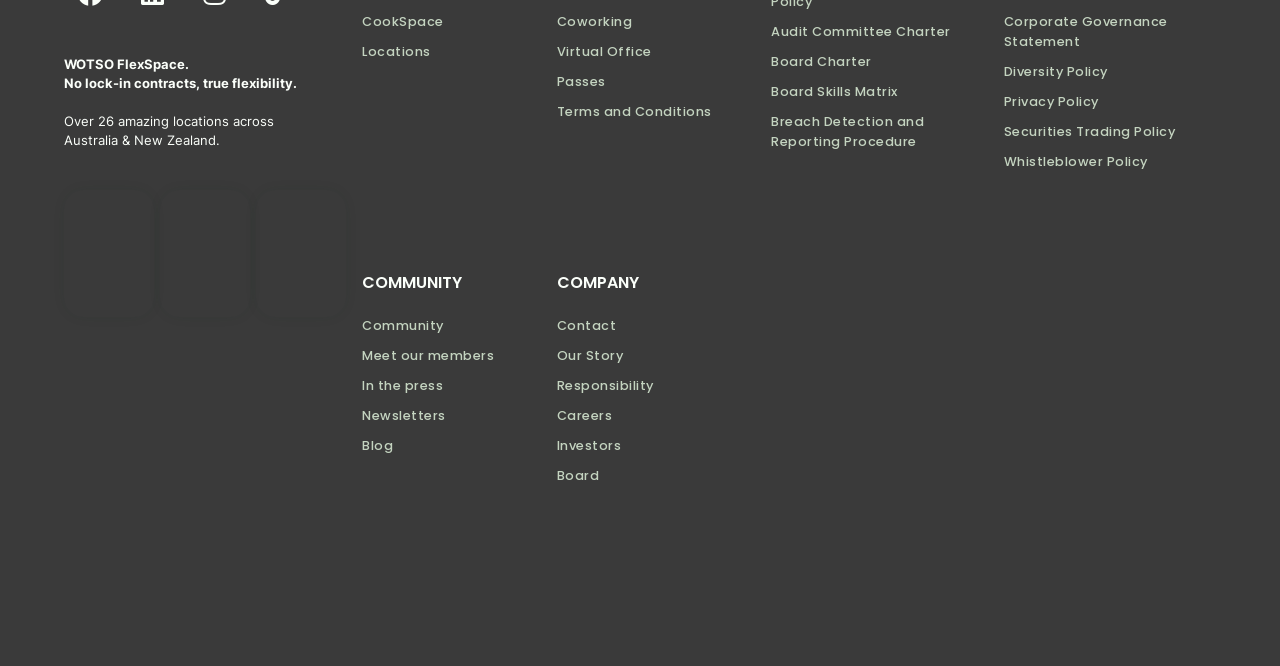Pinpoint the bounding box coordinates of the element to be clicked to execute the instruction: "Check the Corporate Governance Statement".

[0.784, 0.01, 0.95, 0.085]